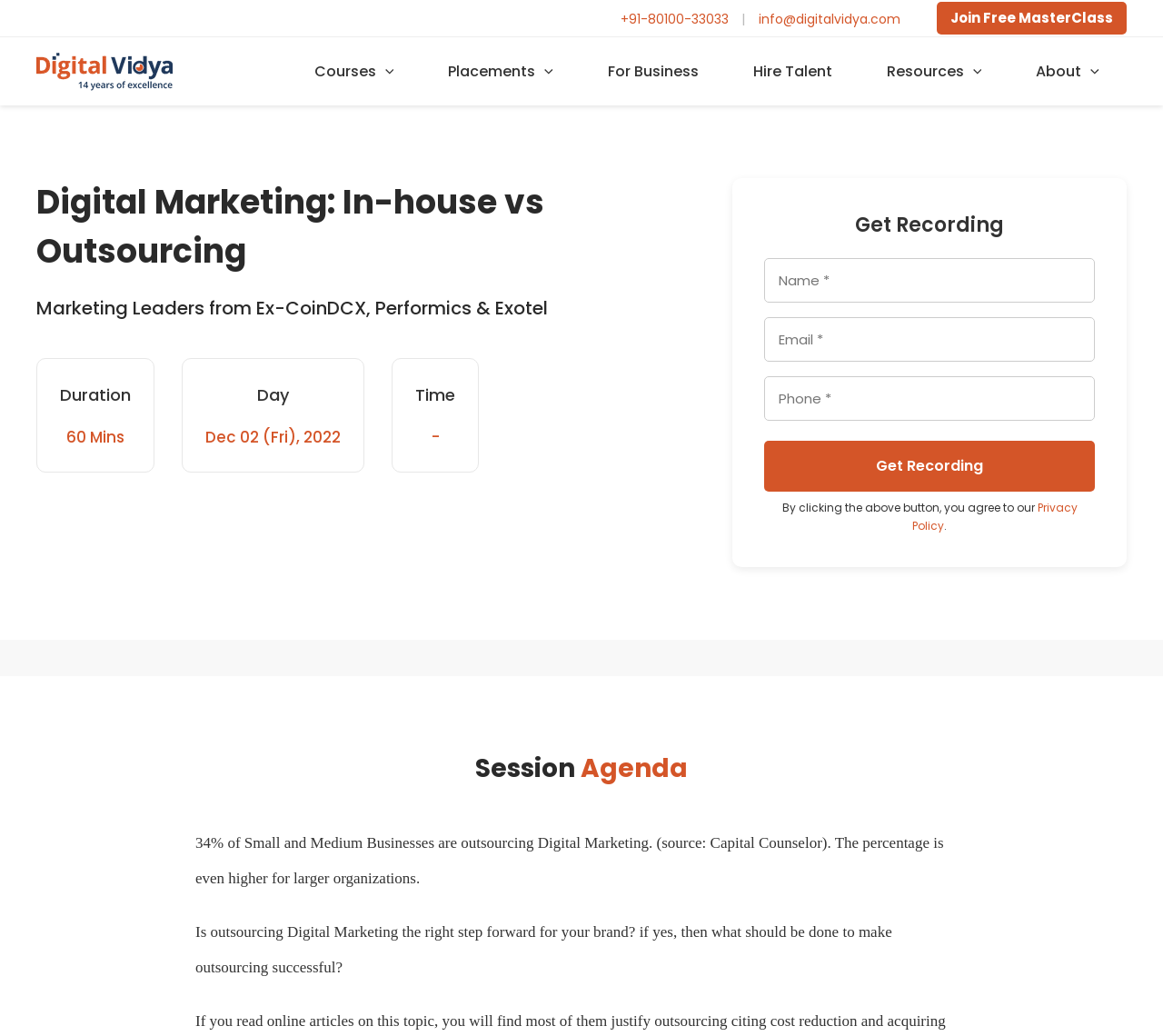Identify the bounding box for the UI element specified in this description: "For Business". The coordinates must be four float numbers between 0 and 1, formatted as [left, top, right, bottom].

[0.499, 0.055, 0.624, 0.083]